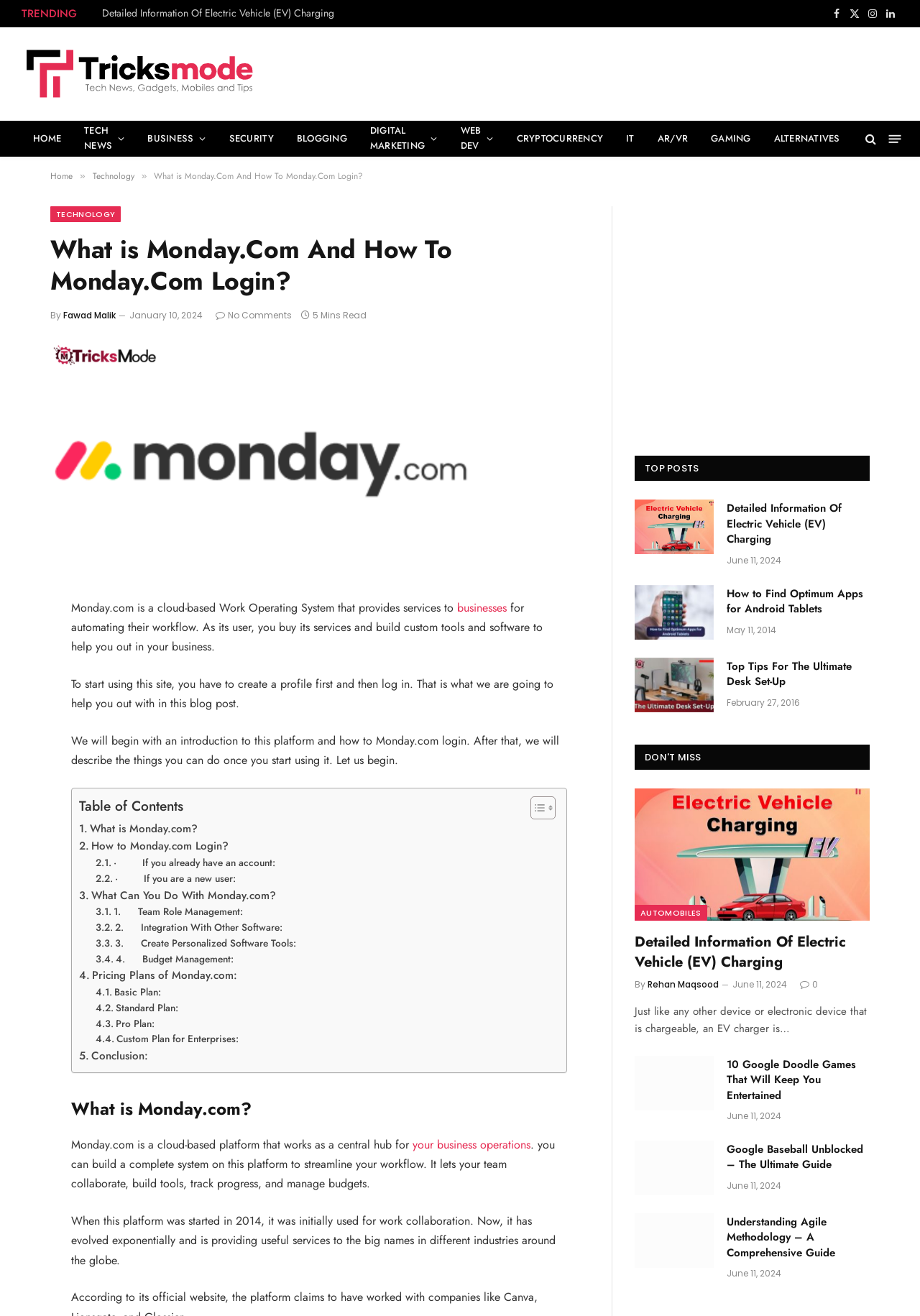Please locate the bounding box coordinates of the element that should be clicked to complete the given instruction: "Click on the 'HOME' link".

[0.023, 0.097, 0.079, 0.114]